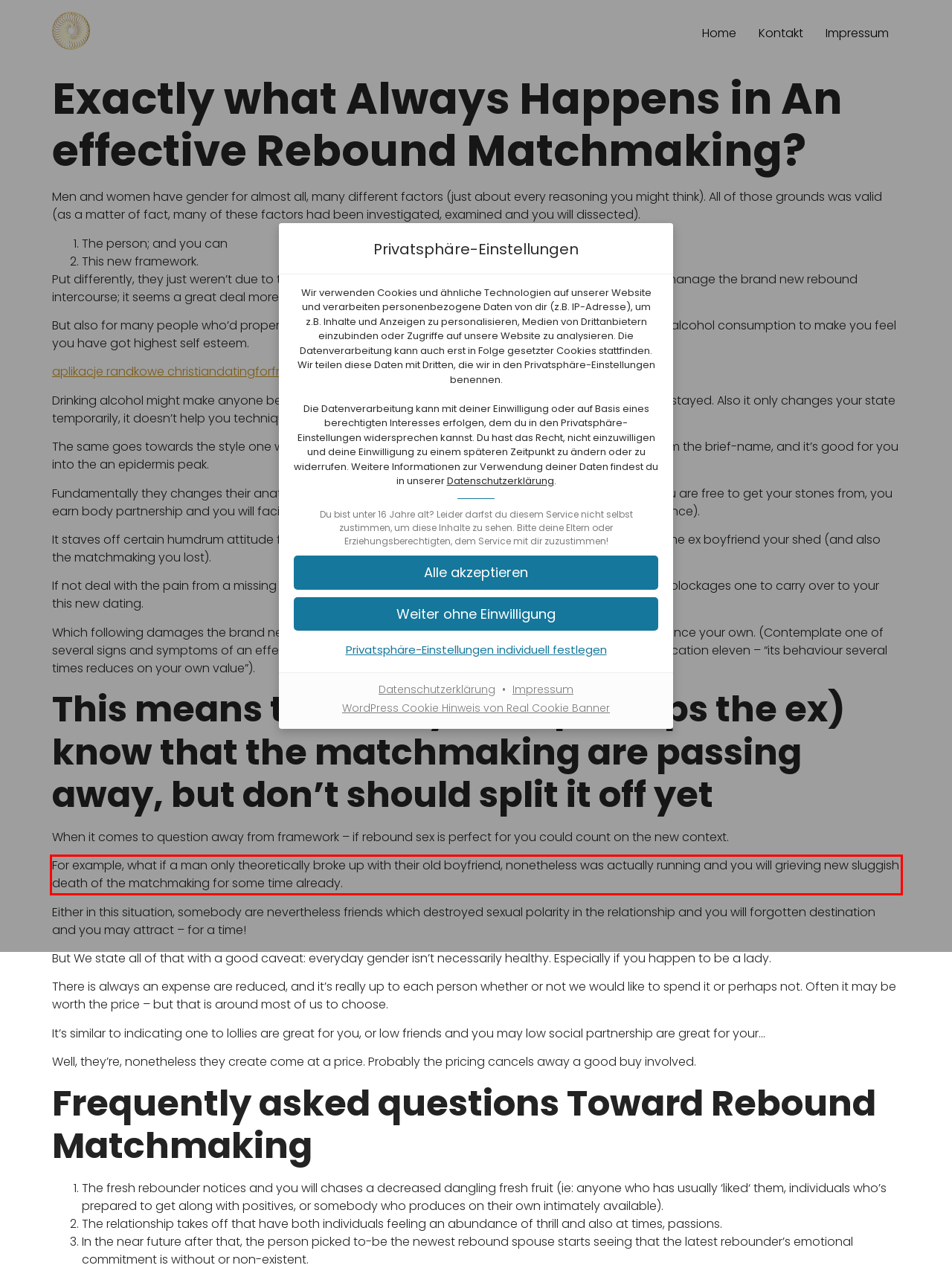Using the provided webpage screenshot, identify and read the text within the red rectangle bounding box.

For example, what if a man only theoretically broke up with their old boyfriend, nonetheless was actually running and you will grieving new sluggish death of the matchmaking for some time already.